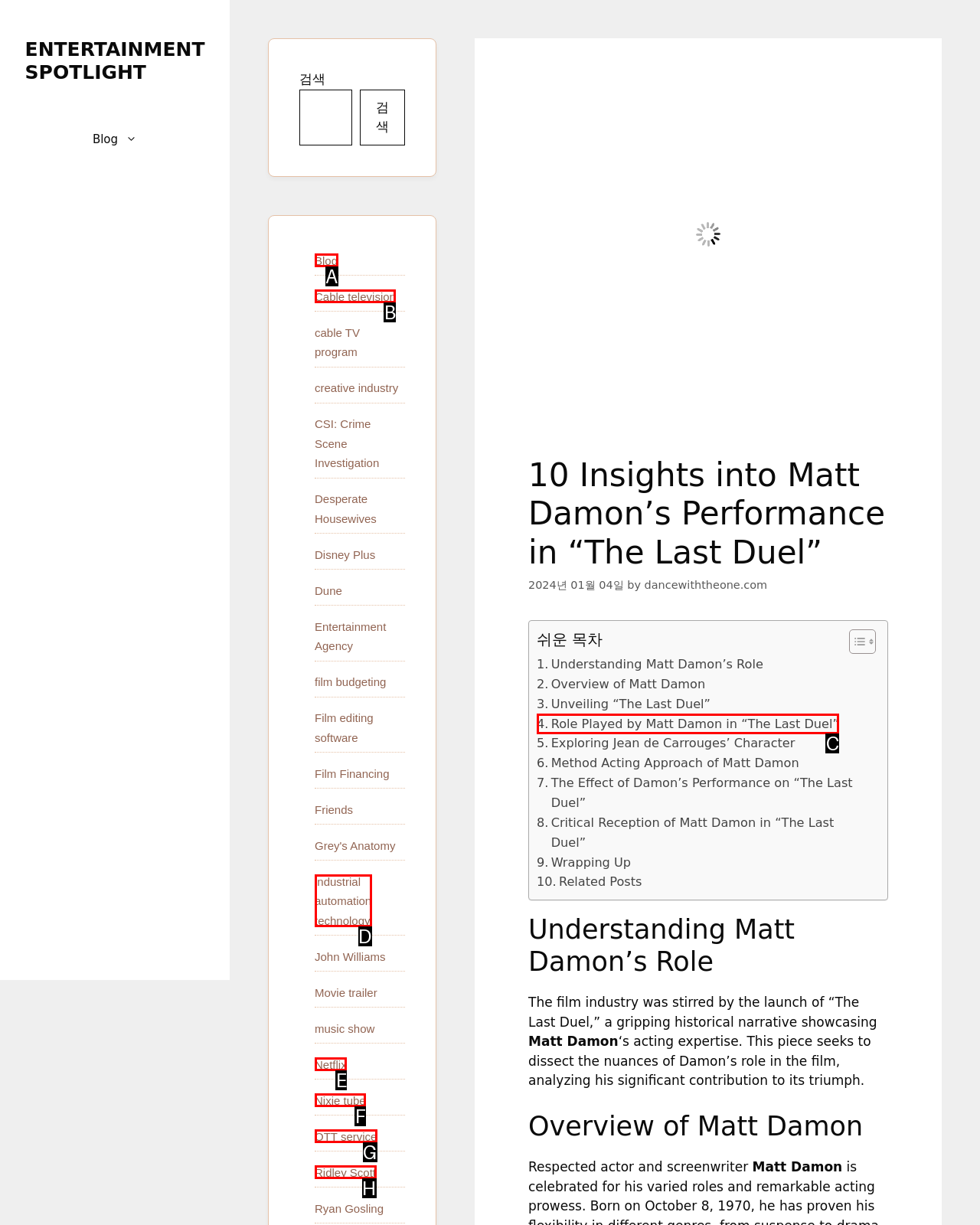Determine which HTML element best fits the description: Cable television
Answer directly with the letter of the matching option from the available choices.

B